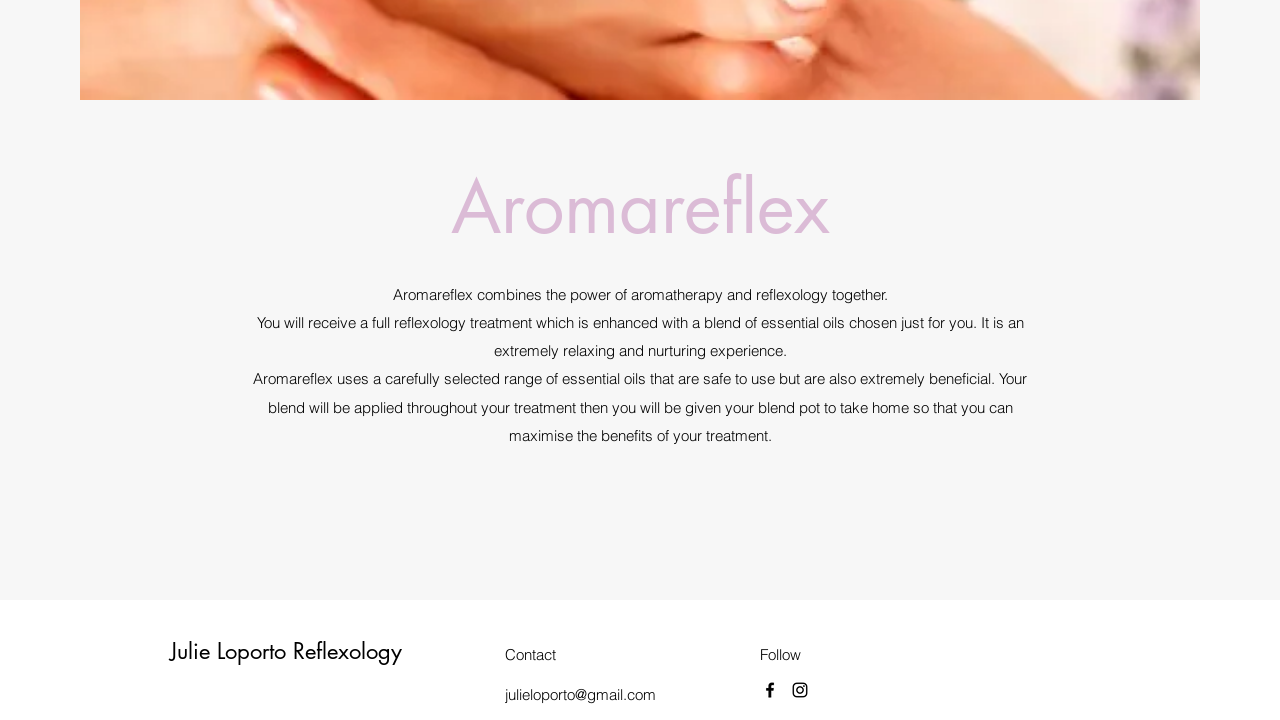Given the element description "Publications" in the screenshot, predict the bounding box coordinates of that UI element.

None